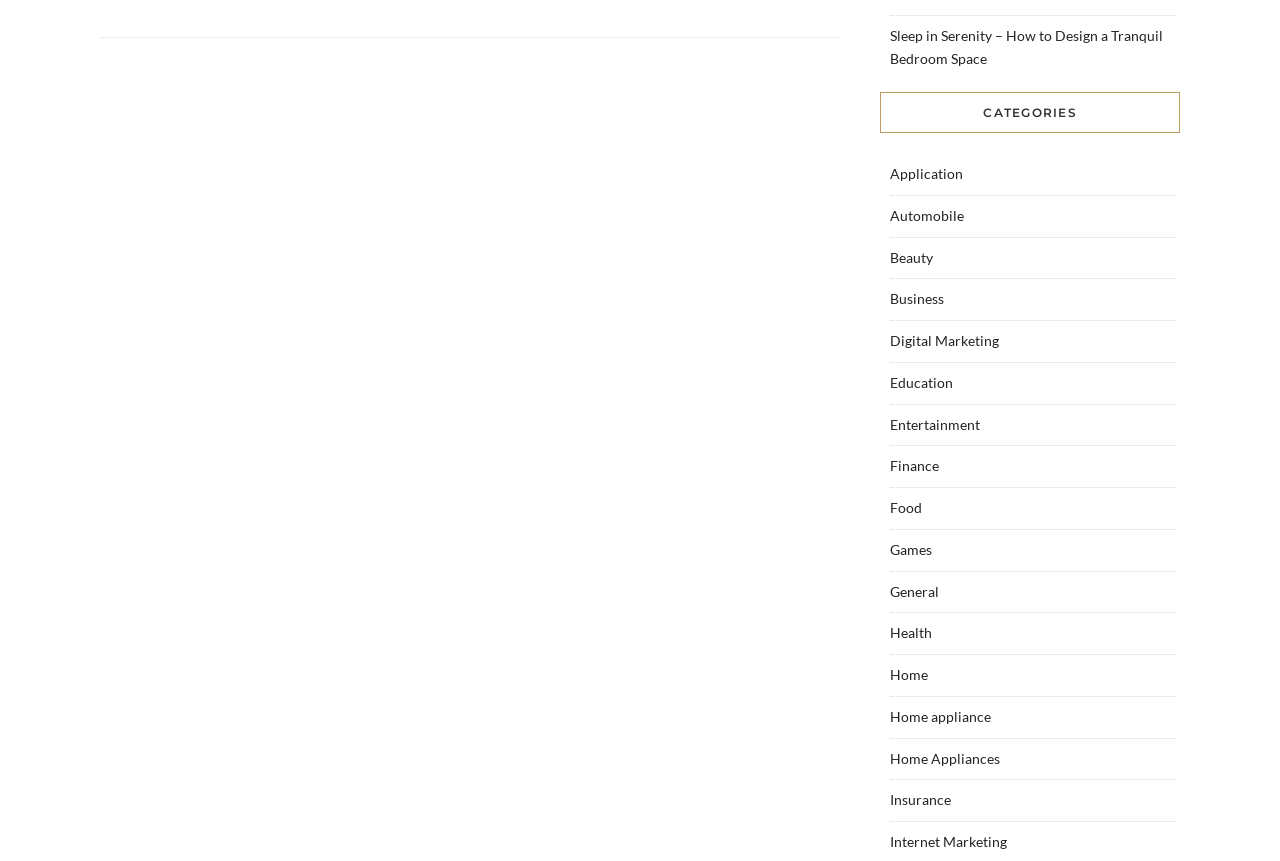What categories are available on the webpage?
Based on the image, provide your answer in one word or phrase.

Multiple categories